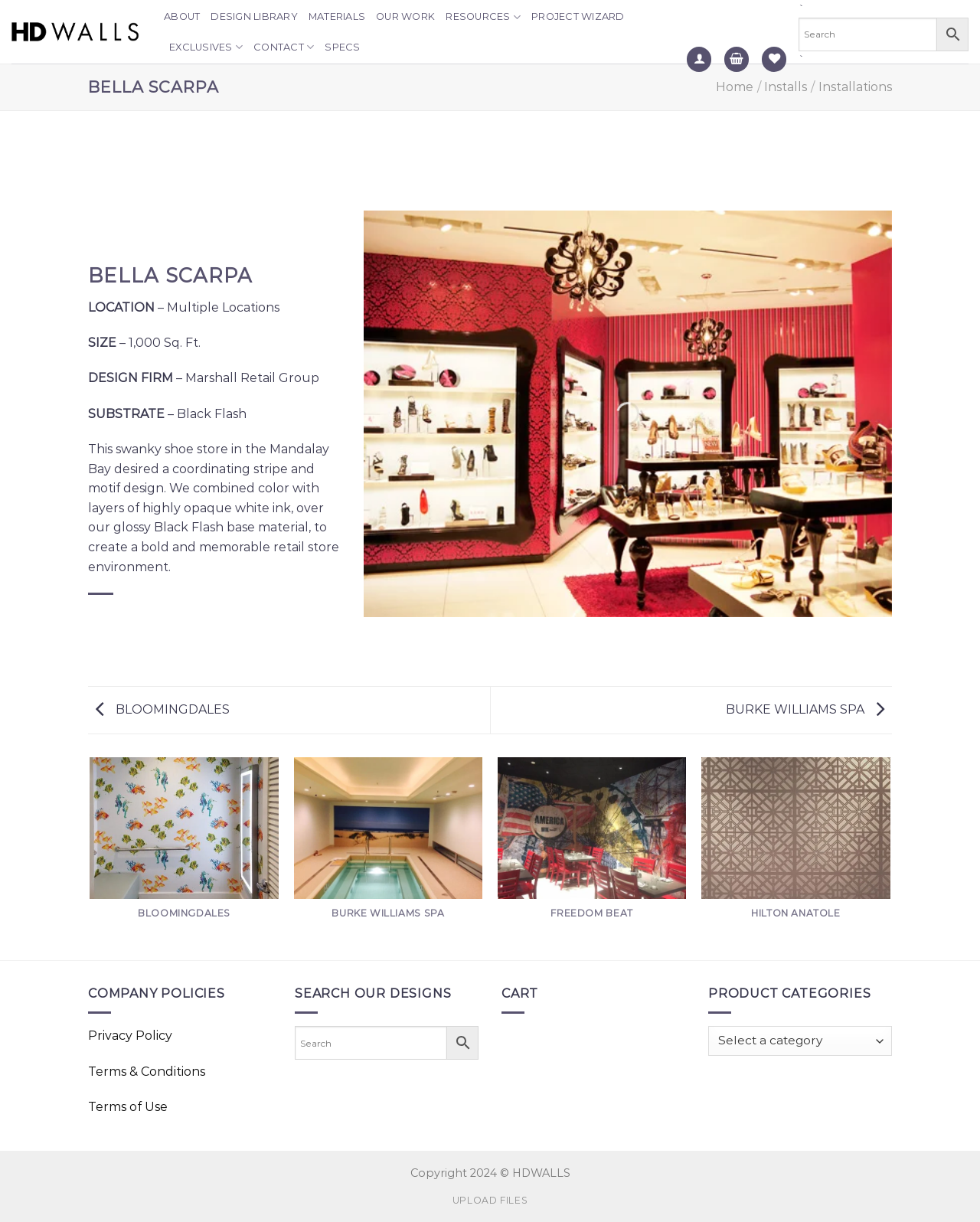Find and provide the bounding box coordinates for the UI element described with: "Terms & Conditions".

[0.09, 0.871, 0.209, 0.883]